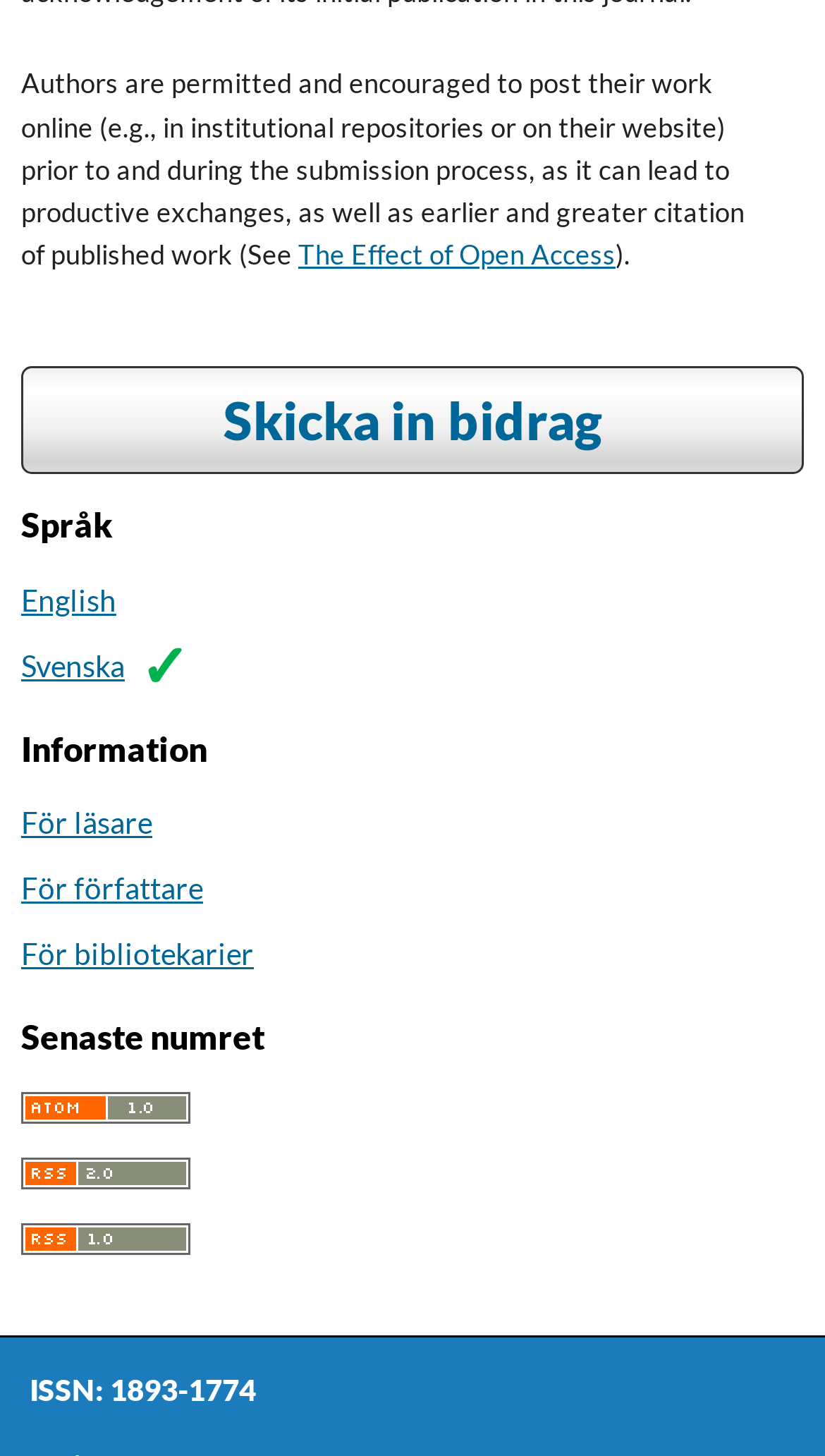Using the description "Skicka in bidrag", predict the bounding box of the relevant HTML element.

[0.026, 0.251, 0.974, 0.325]